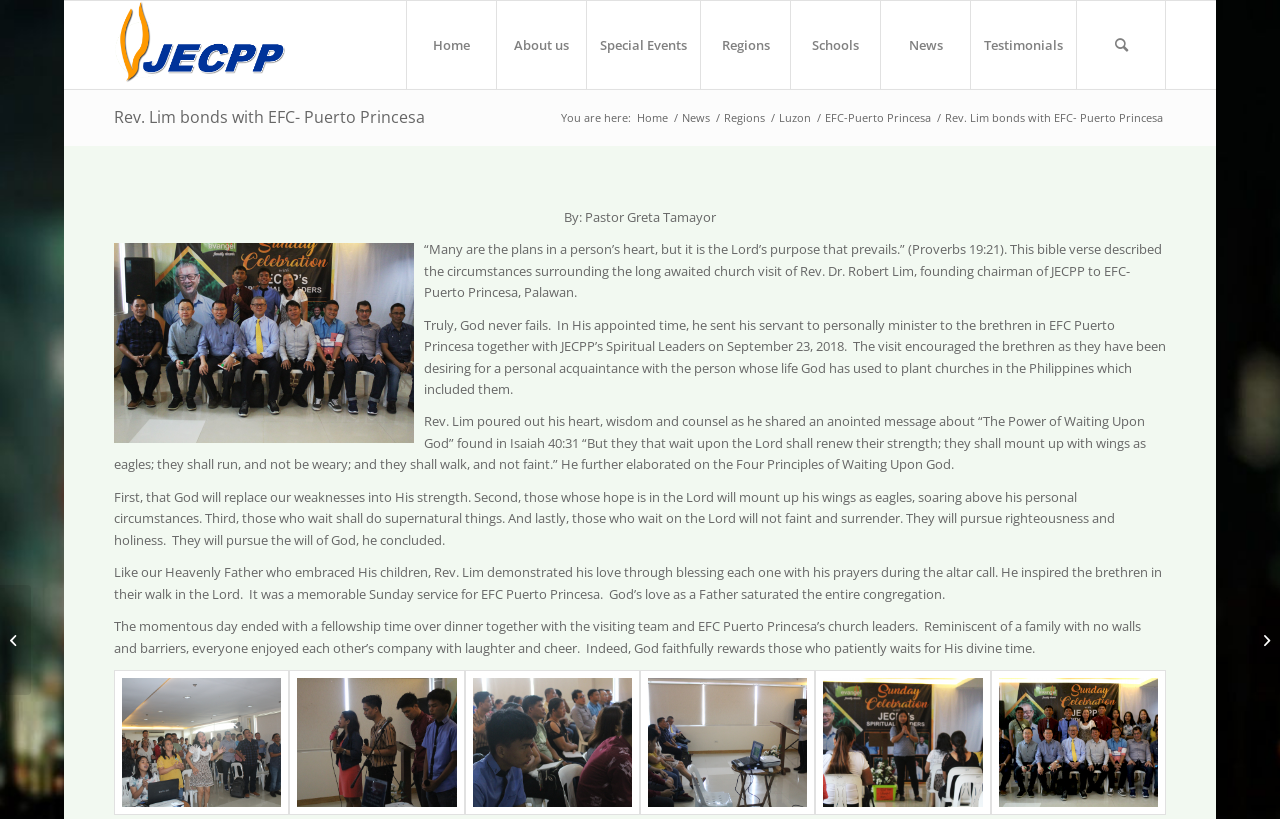How many images are there at the bottom of the webpage? Based on the image, give a response in one word or a short phrase.

5